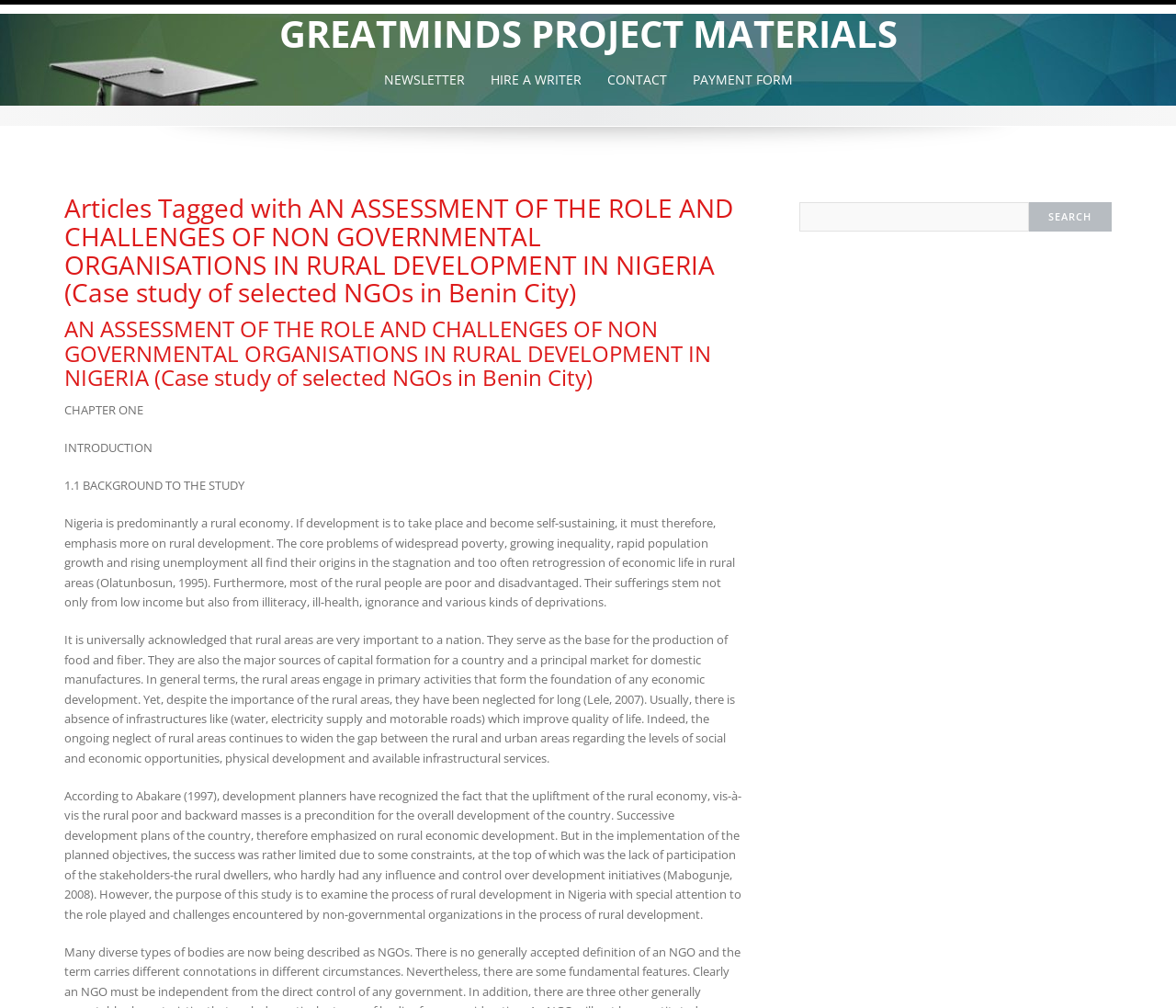Answer the question in one word or a short phrase:
What is the topic of the article?

Rural development in Nigeria